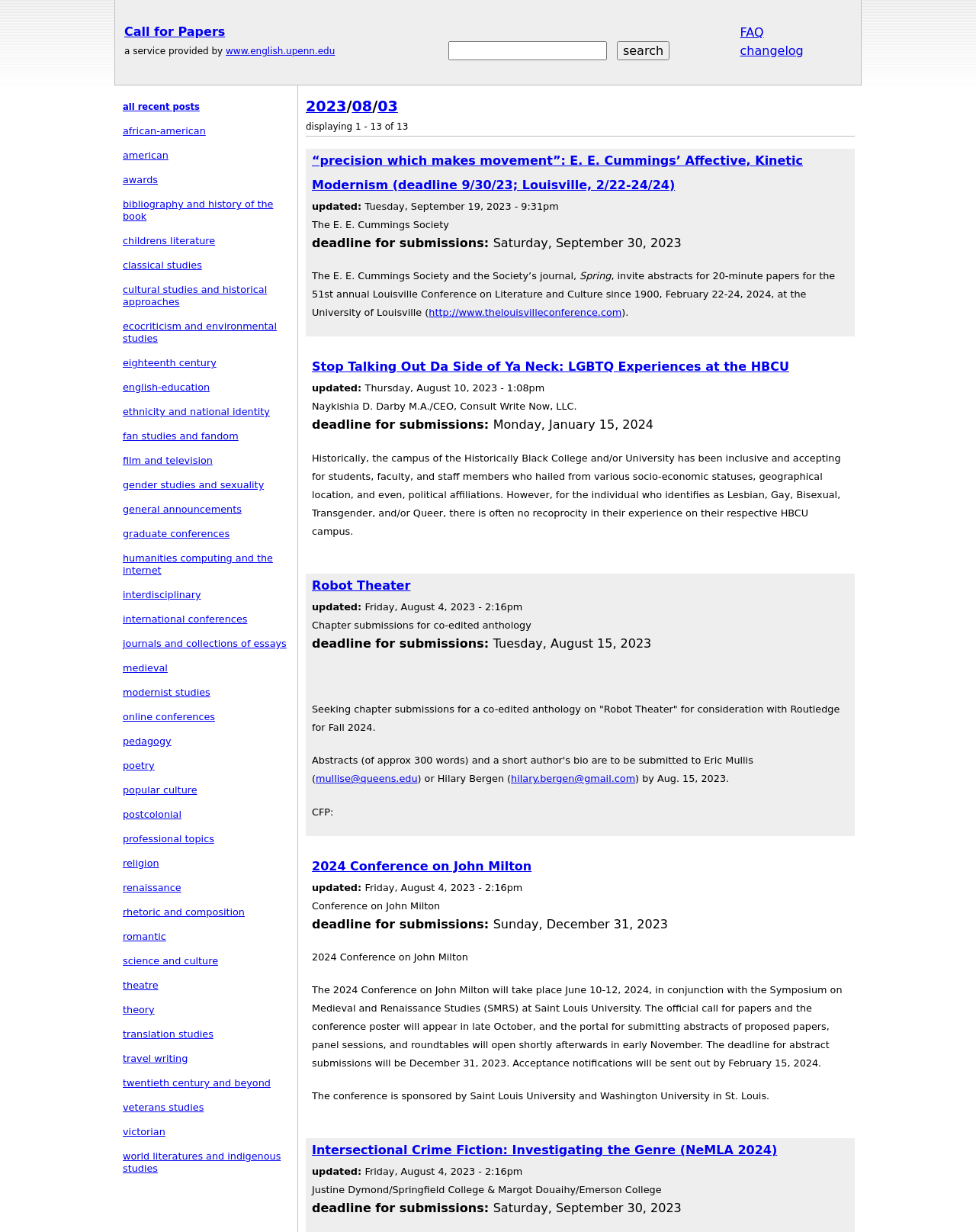Give a short answer using one word or phrase for the question:
How many articles are displayed on this webpage?

13